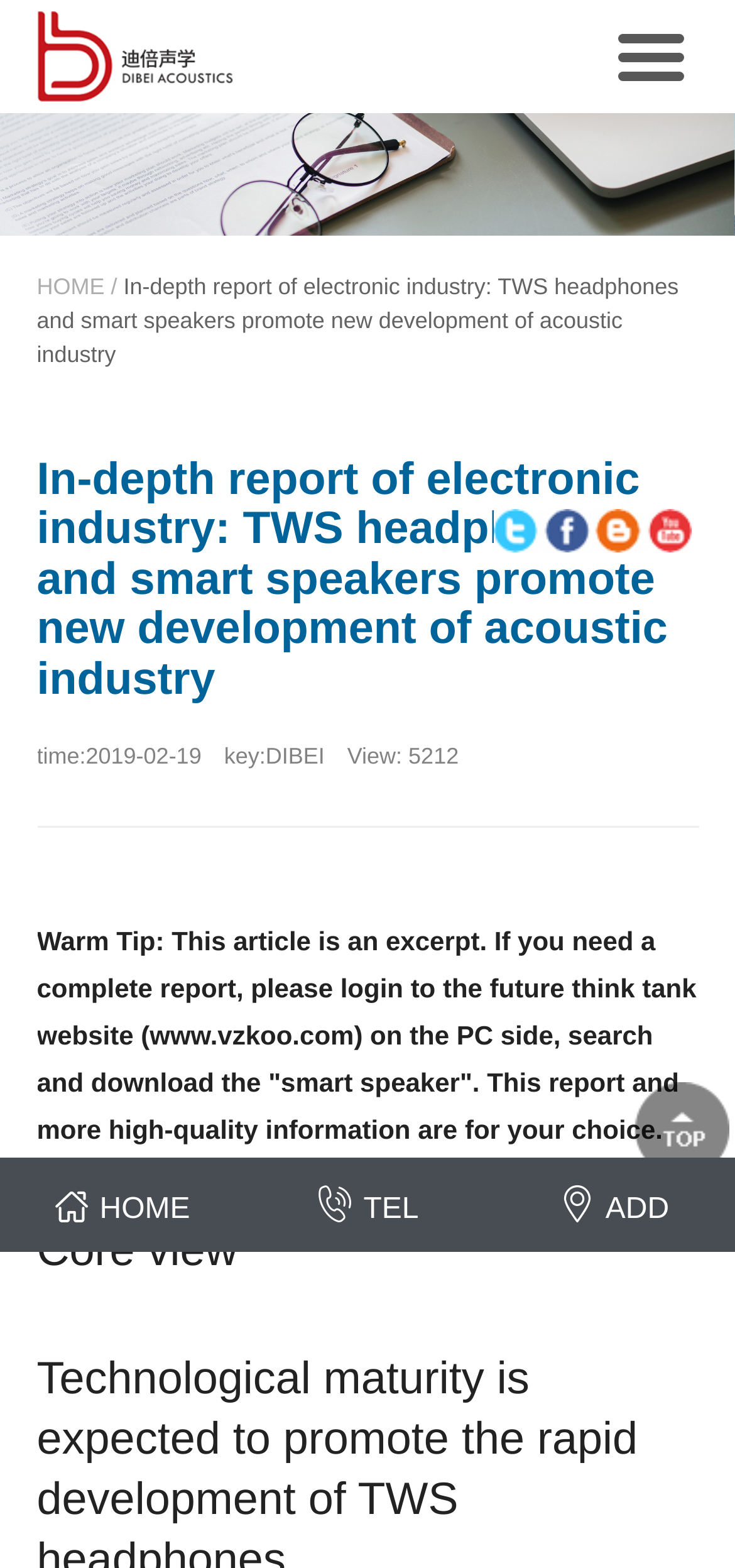Determine the bounding box coordinates for the HTML element mentioned in the following description: "TEL". The coordinates should be a list of four floats ranging from 0 to 1, represented as [left, top, right, bottom].

[0.335, 0.75, 0.665, 0.786]